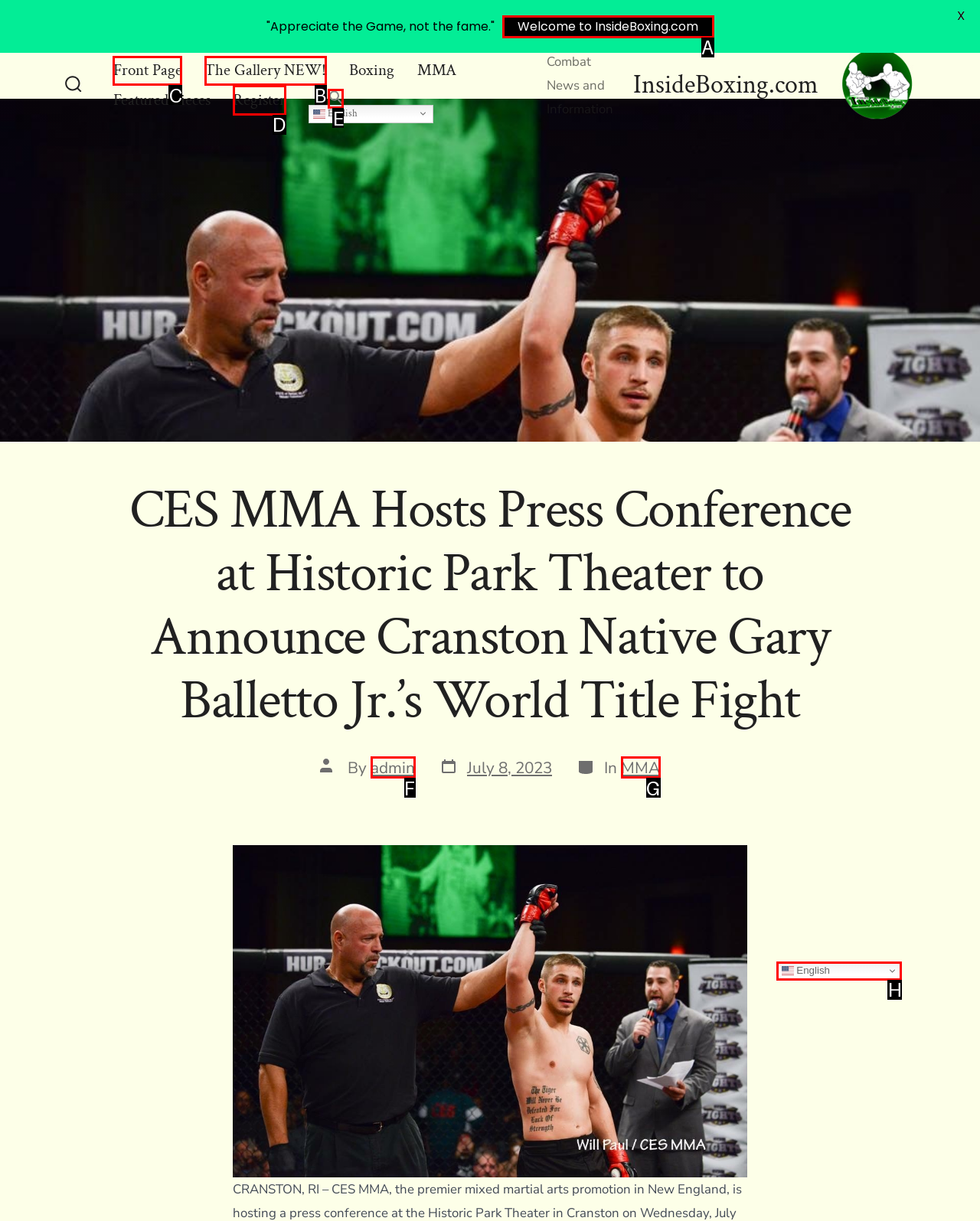Decide which HTML element to click to complete the task: View the Gallery Provide the letter of the appropriate option.

B